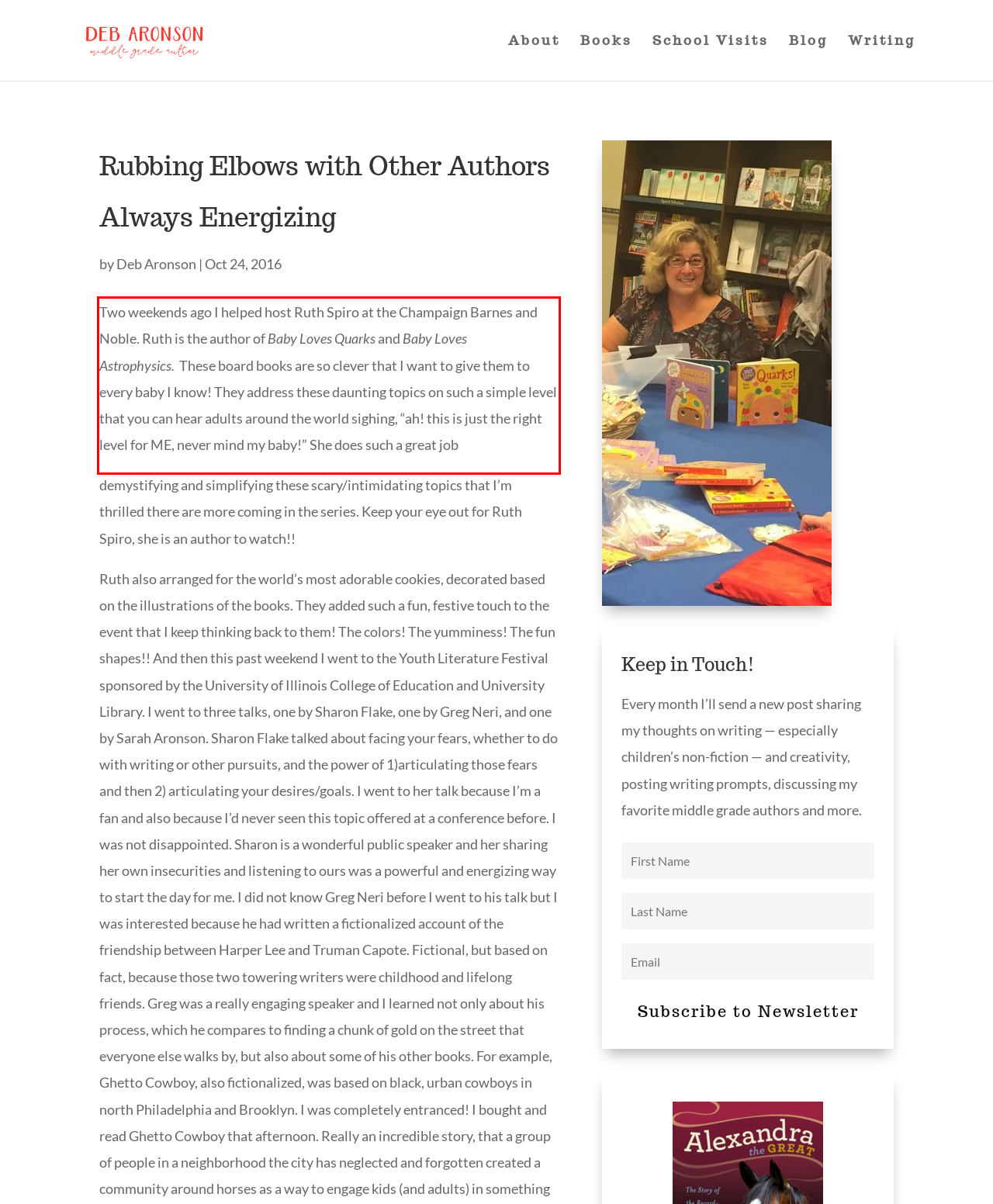You are presented with a webpage screenshot featuring a red bounding box. Perform OCR on the text inside the red bounding box and extract the content.

Two weekends ago I helped host Ruth Spiro at the Champaign Barnes and Noble. Ruth is the author of Baby Loves Quarks and Baby Loves Astrophysics. These board books are so clever that I want to give them to every baby I know! They address these daunting topics on such a simple level that you can hear adults around the world sighing, “ah! this is just the right level for ME, never mind my baby!” She does such a great job